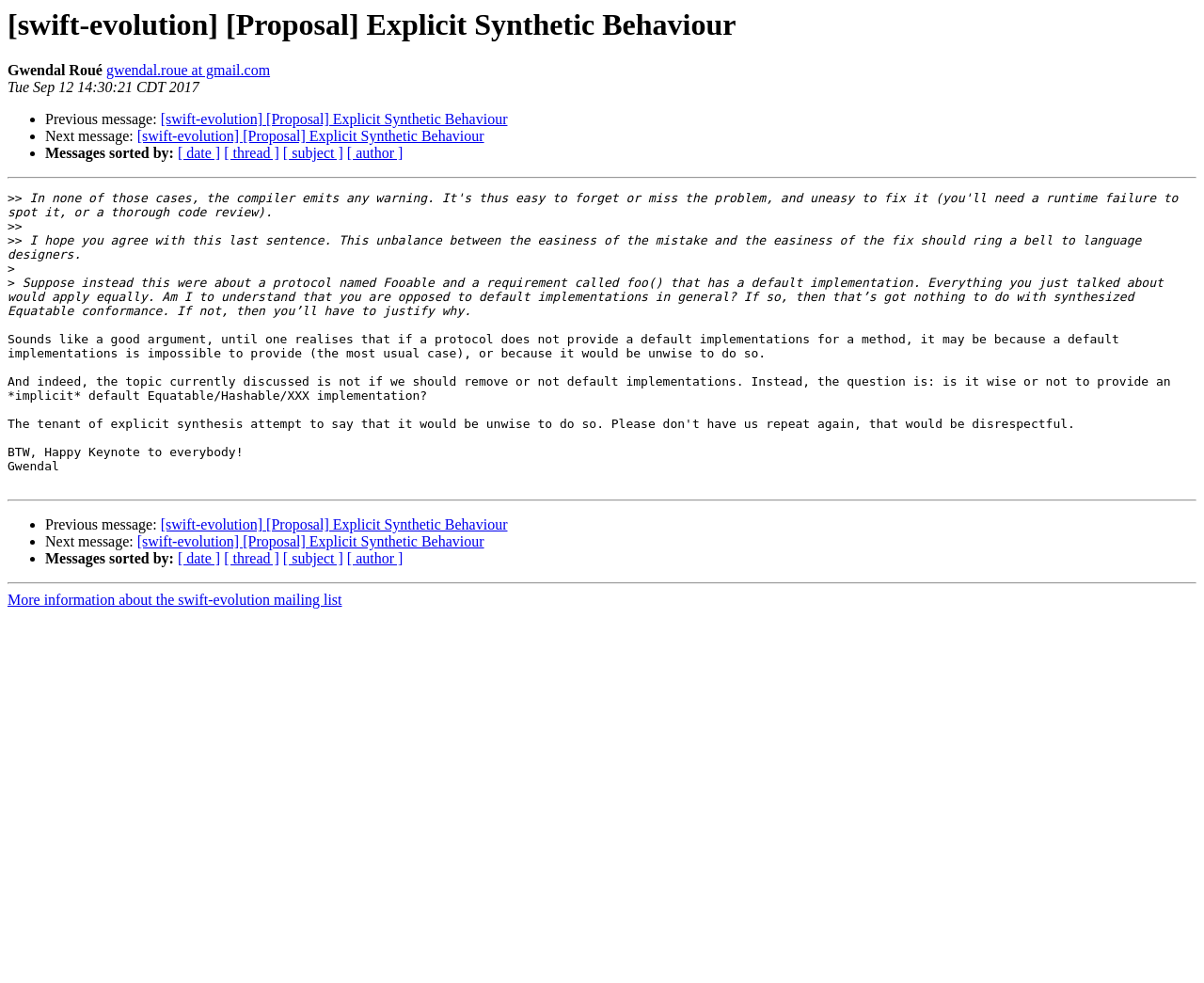Please determine the bounding box coordinates of the section I need to click to accomplish this instruction: "View next message".

[0.114, 0.131, 0.402, 0.147]